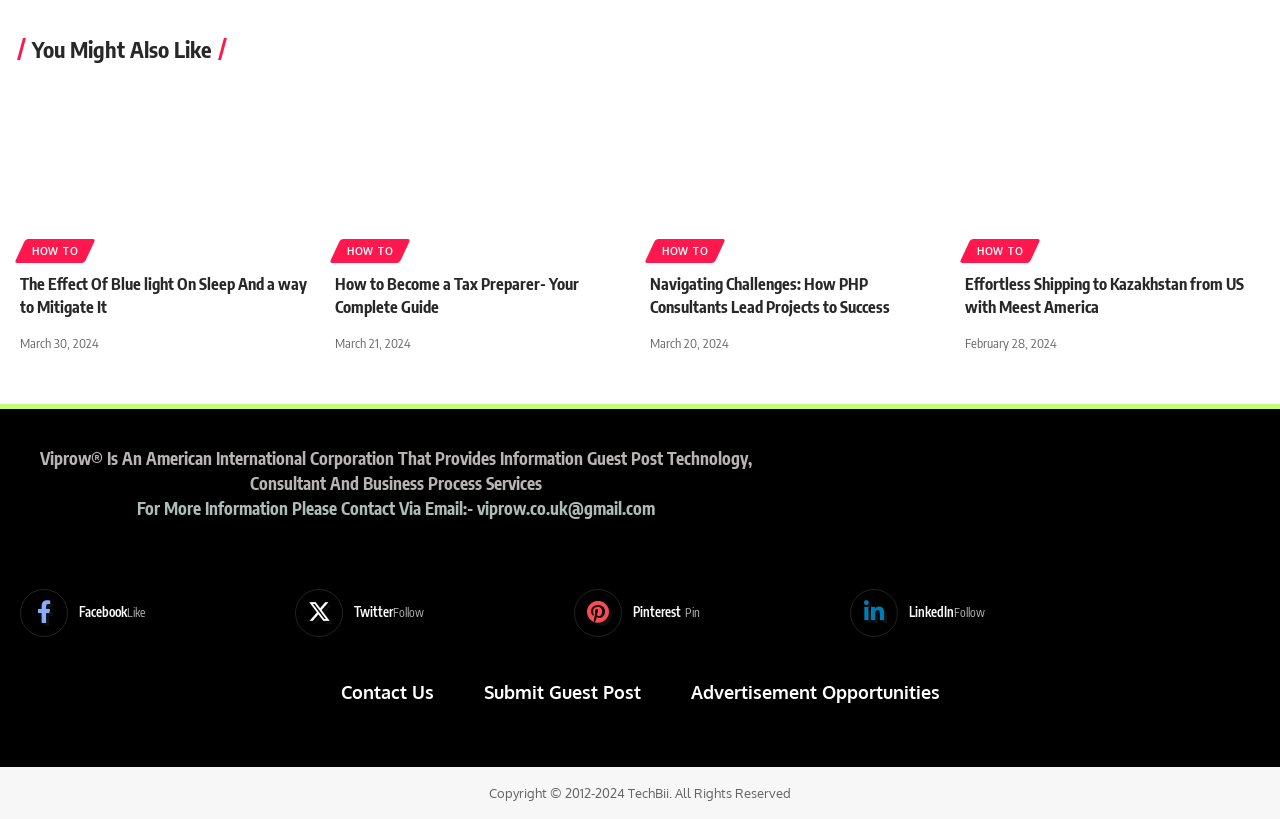Using the information in the image, could you please answer the following question in detail:
What is the email address provided for contact?

I read the heading that provides contact information and found that the email address is viprow.co.uk@gmail.com.